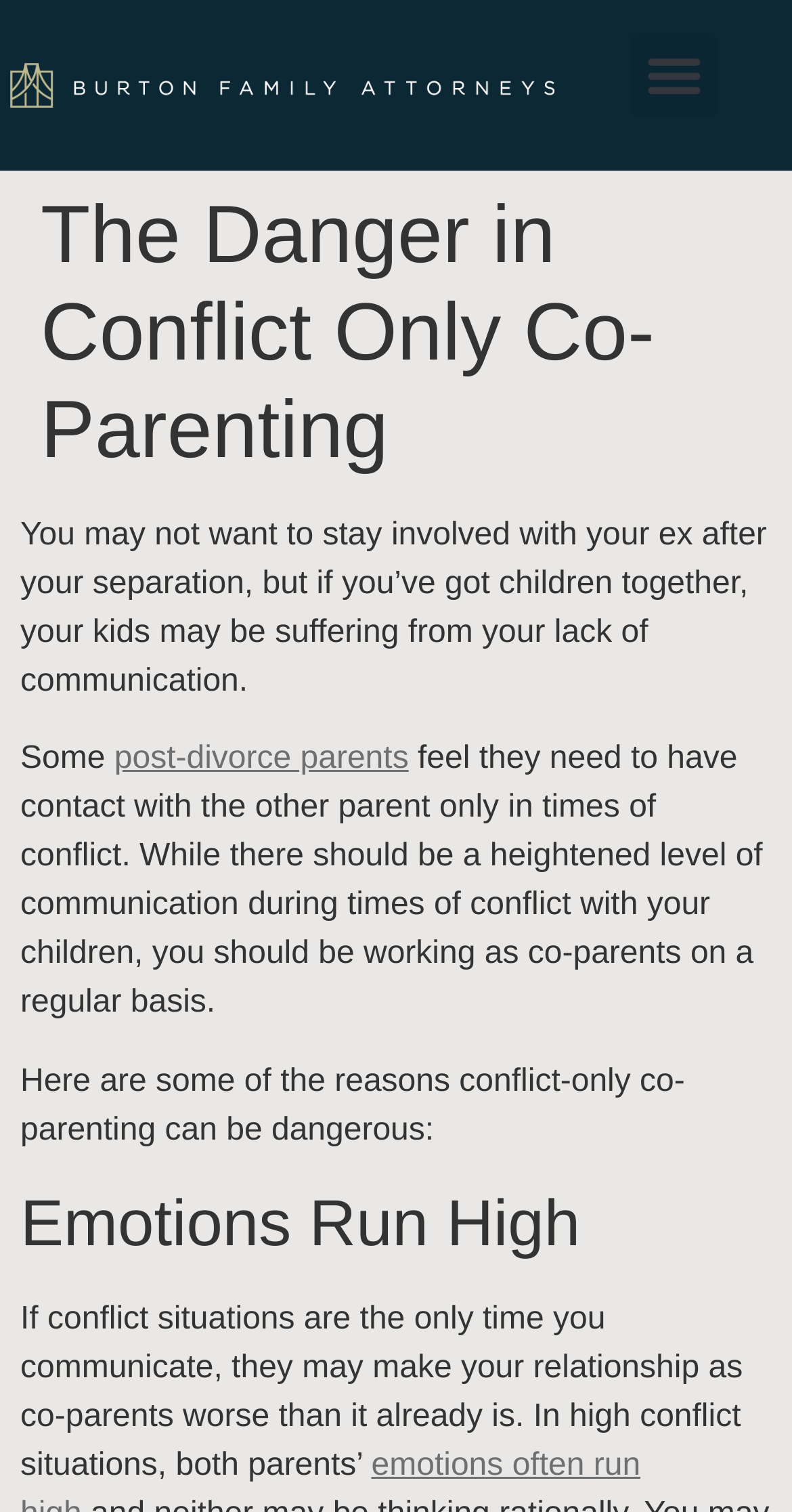Create a detailed narrative of the webpage’s visual and textual elements.

The webpage is about co-parenting and conflict resolution, specifically discussing the dangers of only communicating with your ex-partner during times of conflict. At the top left of the page, there is a logo of Burton Law Firm Ogden in white, which is a clickable link. To the right of the logo, there is a menu toggle button.

Below the logo, there is a header section with a heading that reads "The Danger in Conflict Only Co-Parenting". Underneath the header, there is a block of text that explains how lack of communication between co-parents can affect their children. The text also mentions that some post-divorce parents only communicate with each other during times of conflict, which can be detrimental to their relationship.

Further down the page, there is a section with a heading "Emotions Run High", which discusses how high-conflict situations can worsen the relationship between co-parents. The text in this section explains that emotions can run high in these situations, making it difficult for co-parents to communicate effectively.

Throughout the page, there are several paragraphs of text that provide information and advice on co-parenting and conflict resolution. The text is organized in a clear and readable format, with headings and subheadings that break up the content into manageable sections.